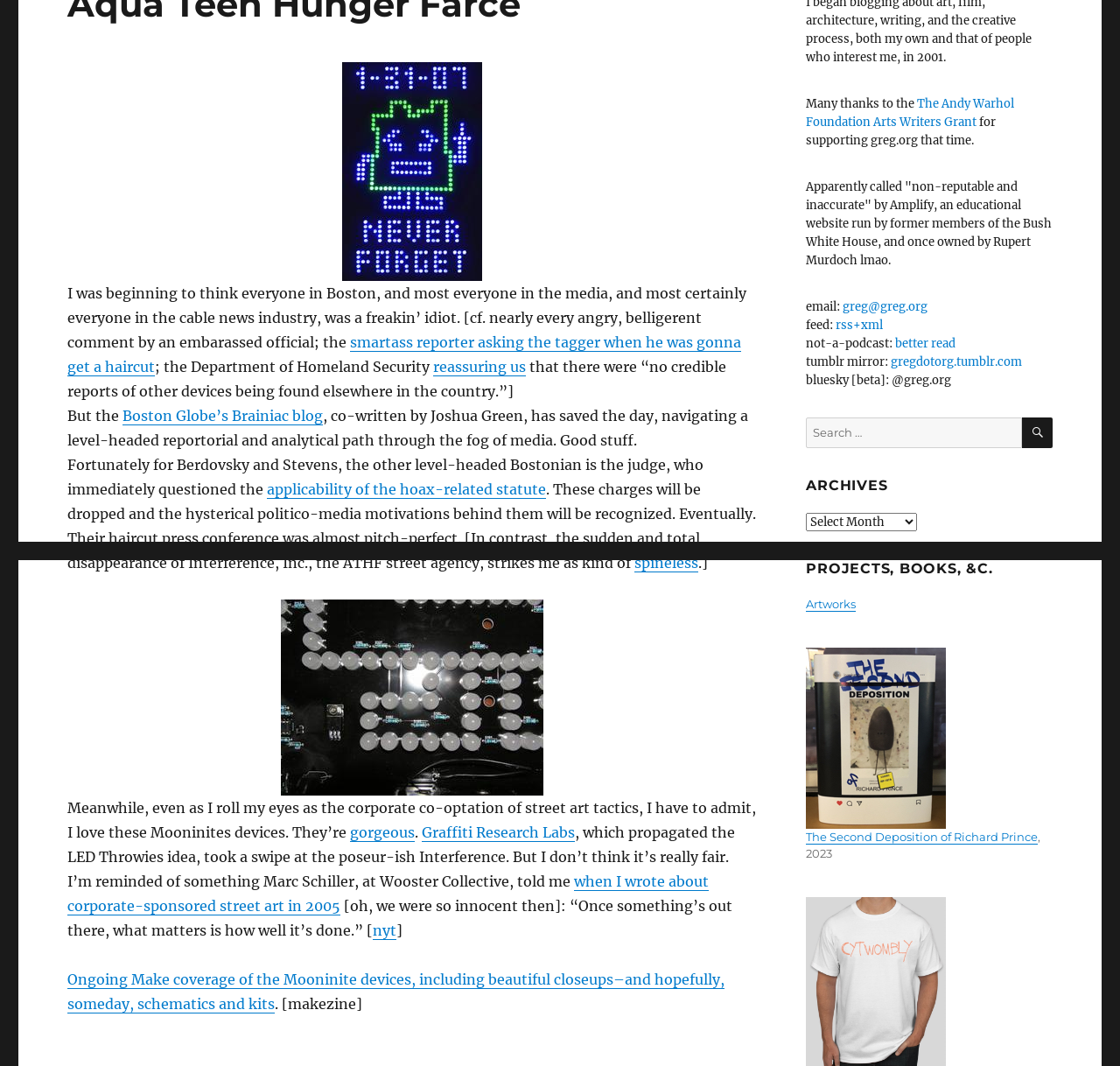Provide the bounding box coordinates of the HTML element described as: "gorgeous". The bounding box coordinates should be four float numbers between 0 and 1, i.e., [left, top, right, bottom].

[0.313, 0.772, 0.371, 0.789]